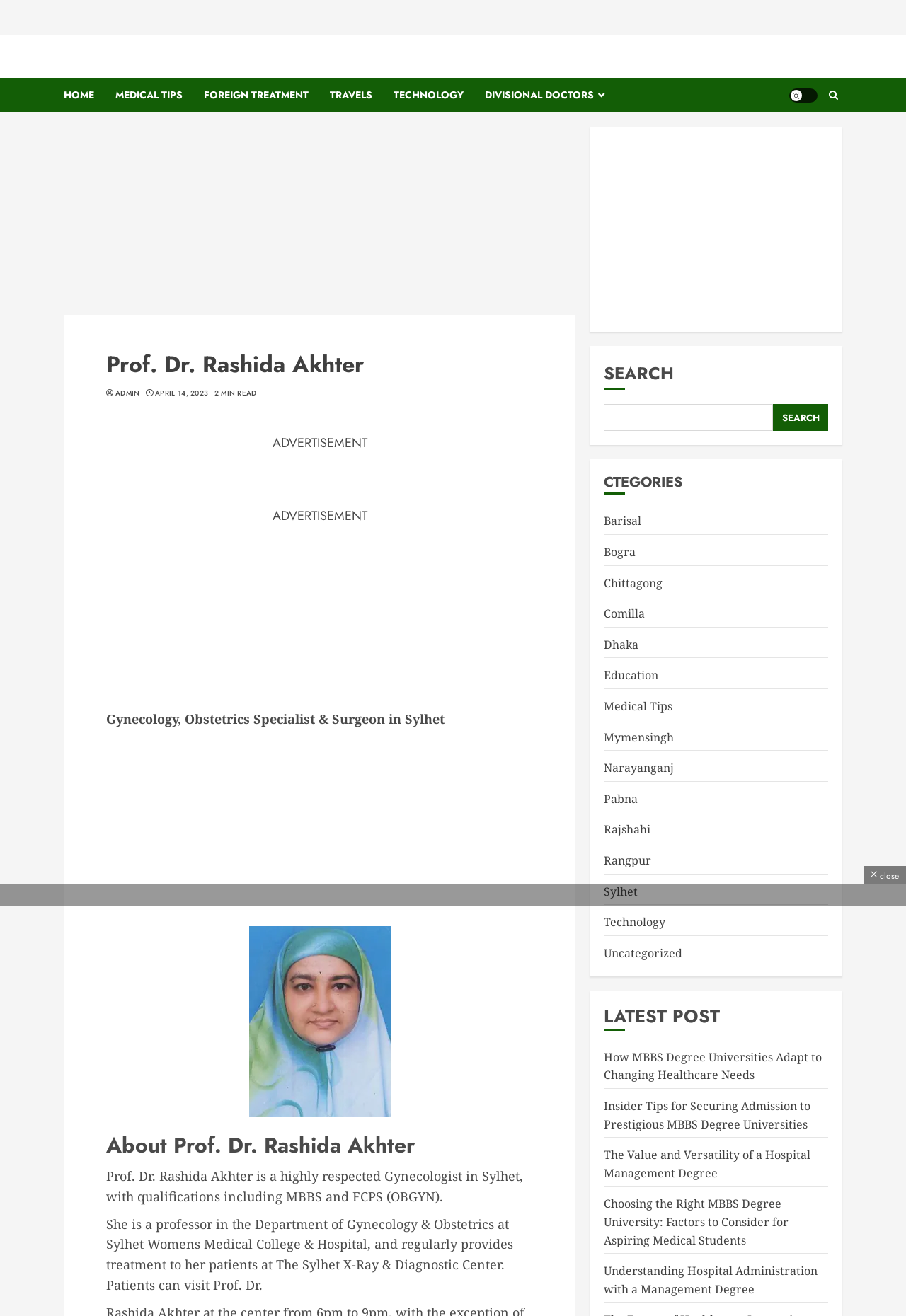Where is Prof. Dr. Rashida Akhter's hospital located?
Look at the image and respond with a one-word or short-phrase answer.

Sylhet